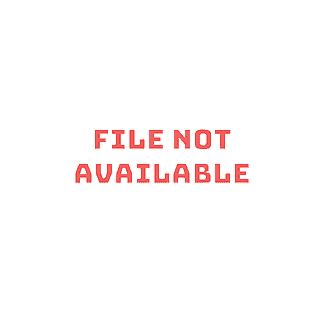What is the series of the product?
Give a thorough and detailed response to the question.

The surrounding context implies that the product is part of the Warhammer Age of Sigmar series, emphasizing the focus on downloadable content for tabletop gaming enthusiasts.